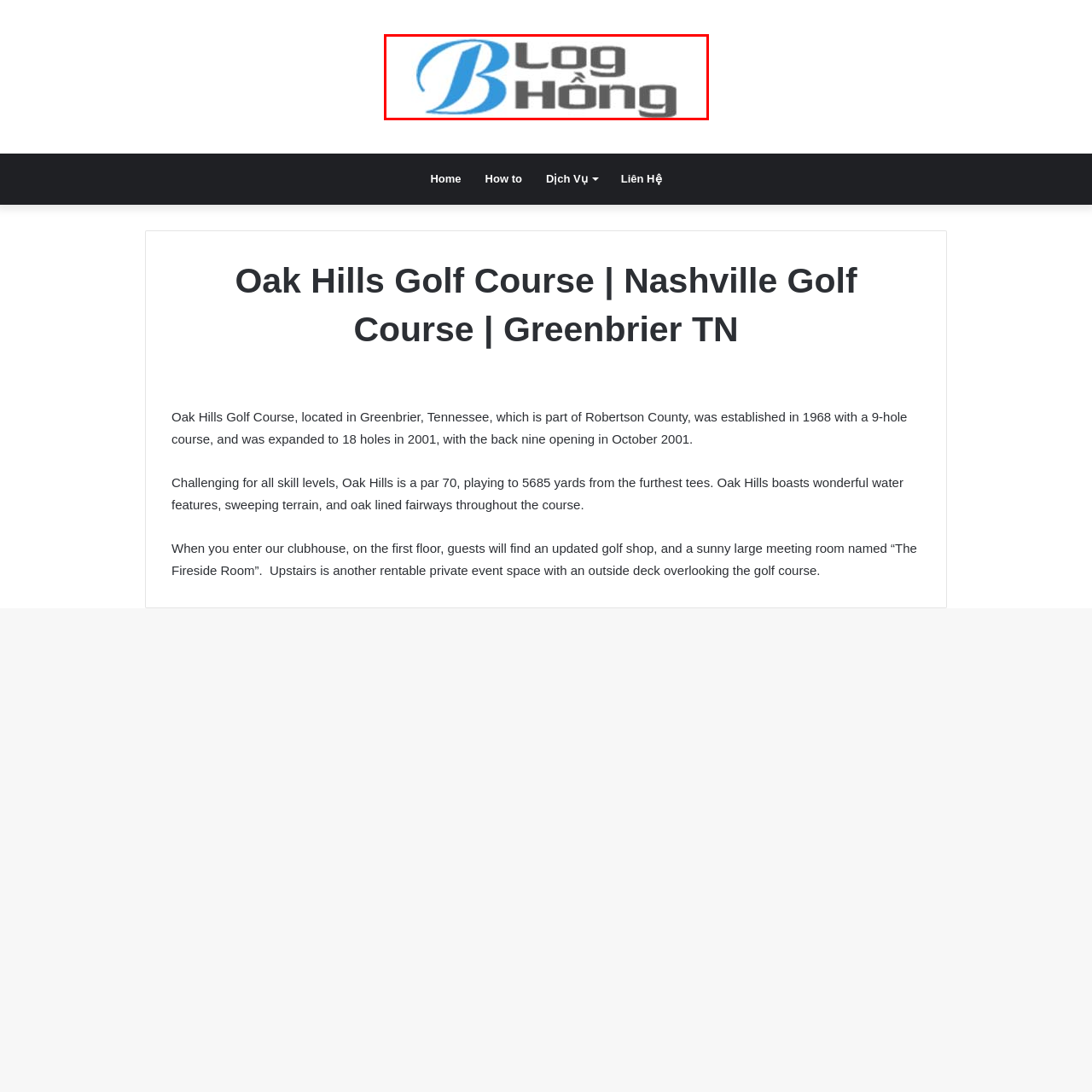What is the focus of the 'Blog Hồng'?
Inspect the image inside the red bounding box and provide a detailed answer drawing from the visual content.

The detailed answer can be obtained by understanding the caption, which mentions that the branding likely reflects the blog's focus on golfing experiences, local insights, and community engagement surrounding the golf course.